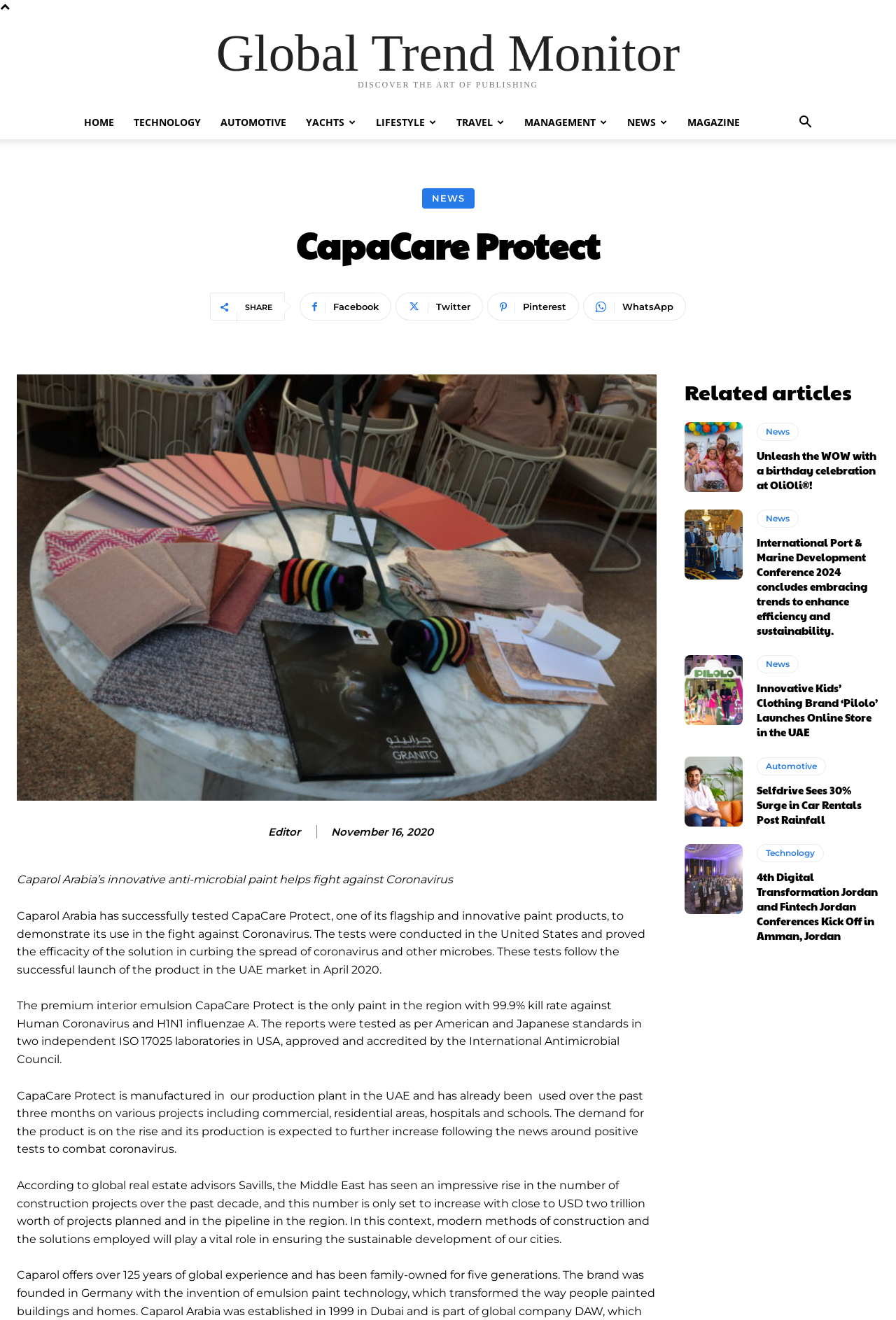Please give a one-word or short phrase response to the following question: 
How many social media links are there?

4